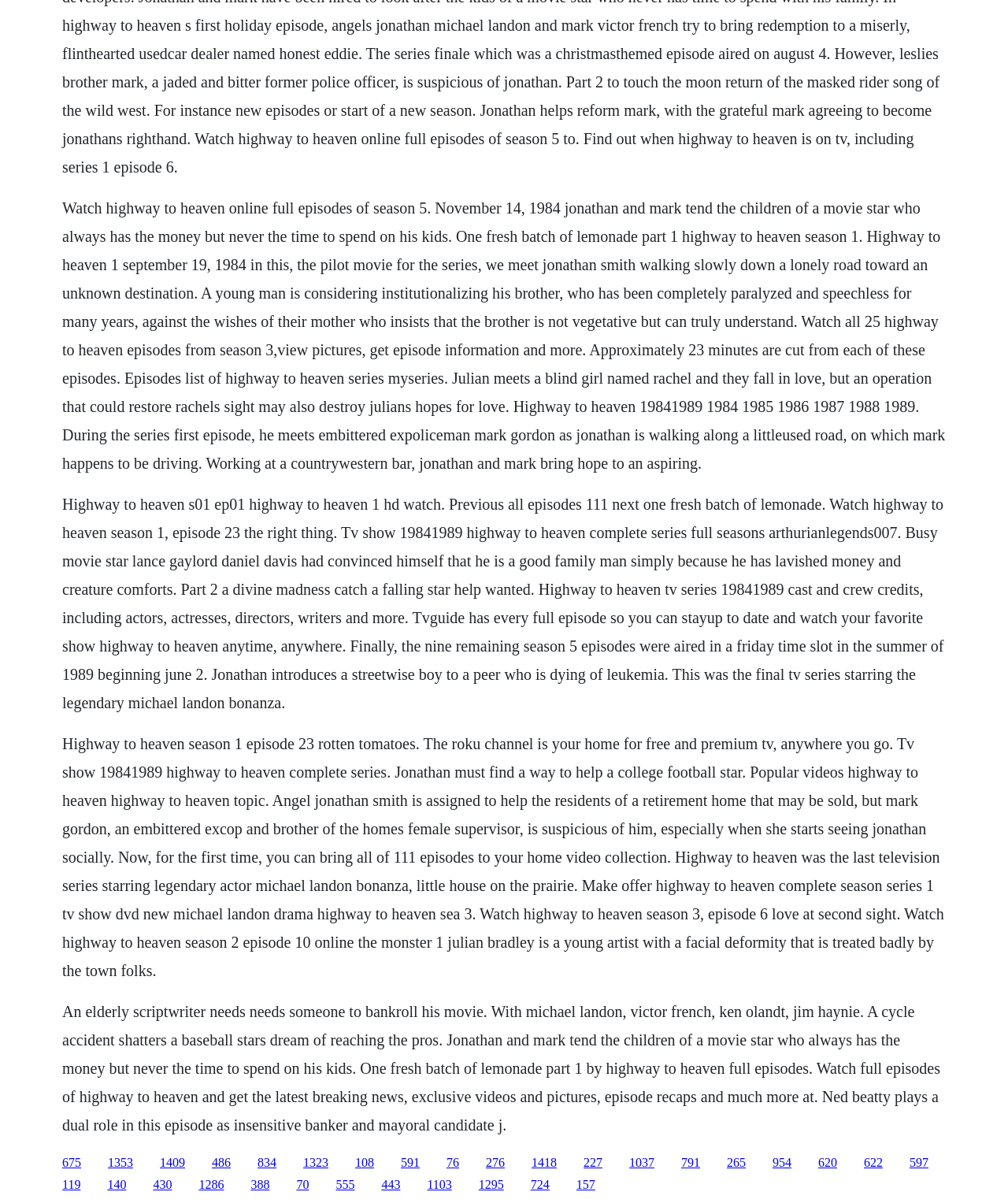Specify the bounding box coordinates of the area that needs to be clicked to achieve the following instruction: "Click the link to watch Highway to Heaven Season 3 Episode 6 Love at Second Sight".

[0.301, 0.96, 0.326, 0.972]